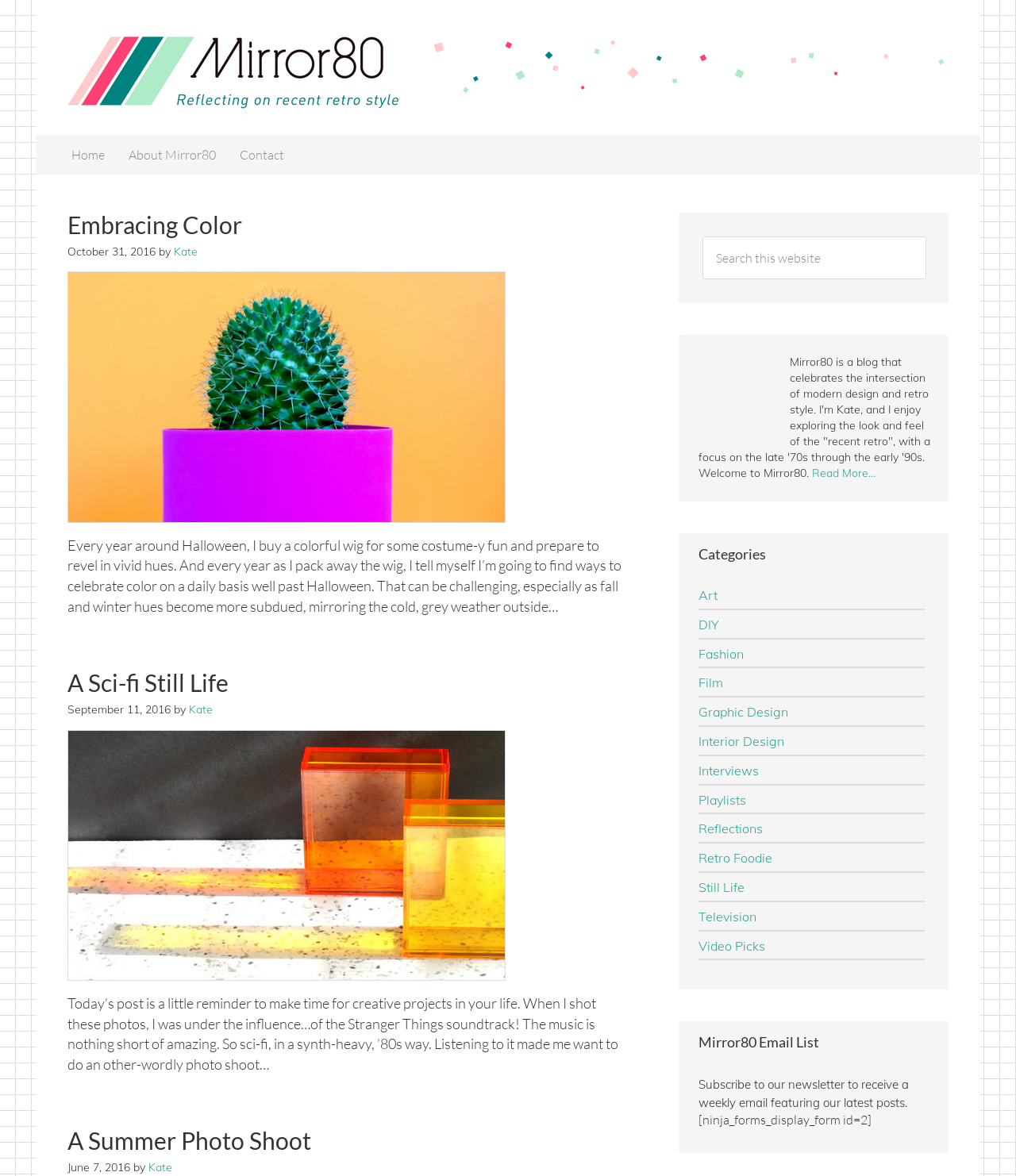Utilize the information from the image to answer the question in detail:
What type of content is featured in the 'Still Life' category?

The 'Still Life' category is listed among other categories such as 'Art', 'DIY', 'Fashion', etc., and it is likely that it features photography-related content, as 'still life' is a term often used in photography to describe a type of photography that features inanimate objects.